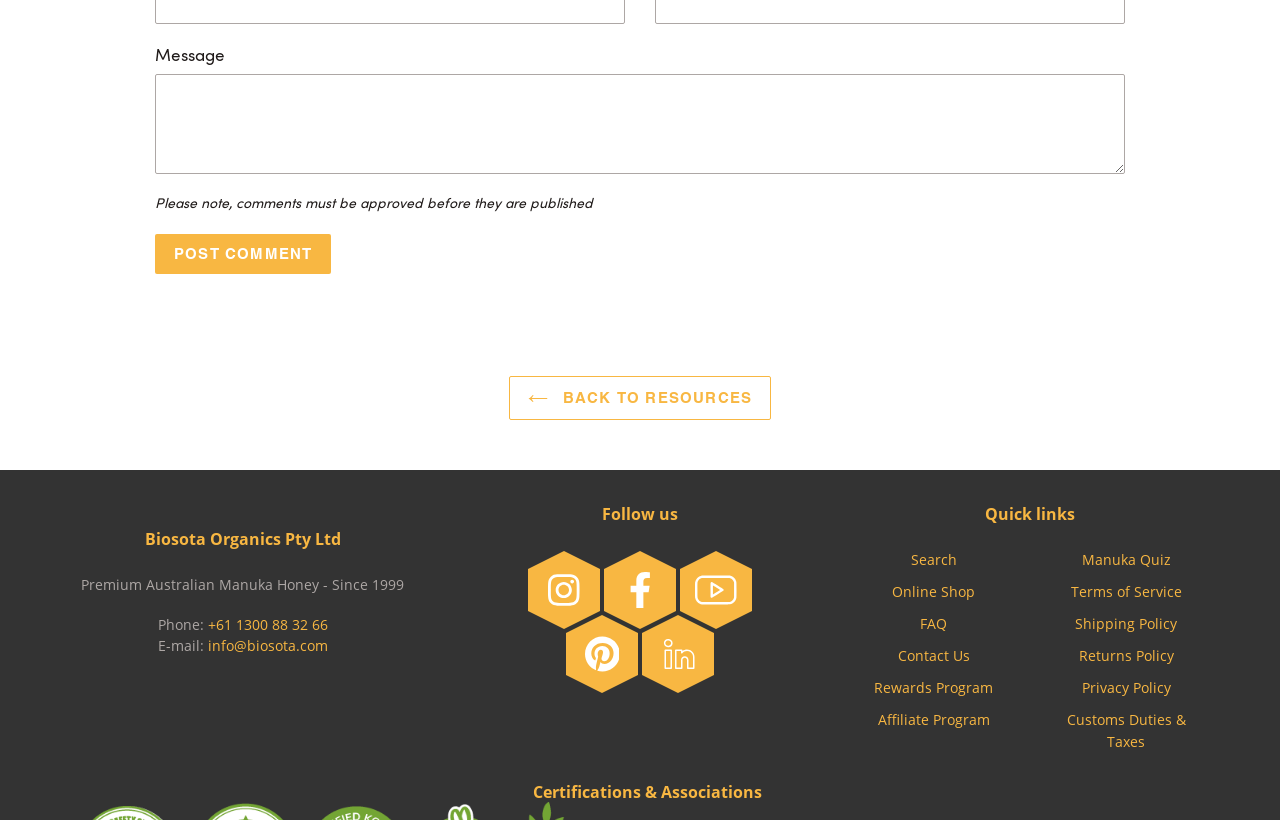Identify the bounding box coordinates for the UI element described as: "Contact Us".

None